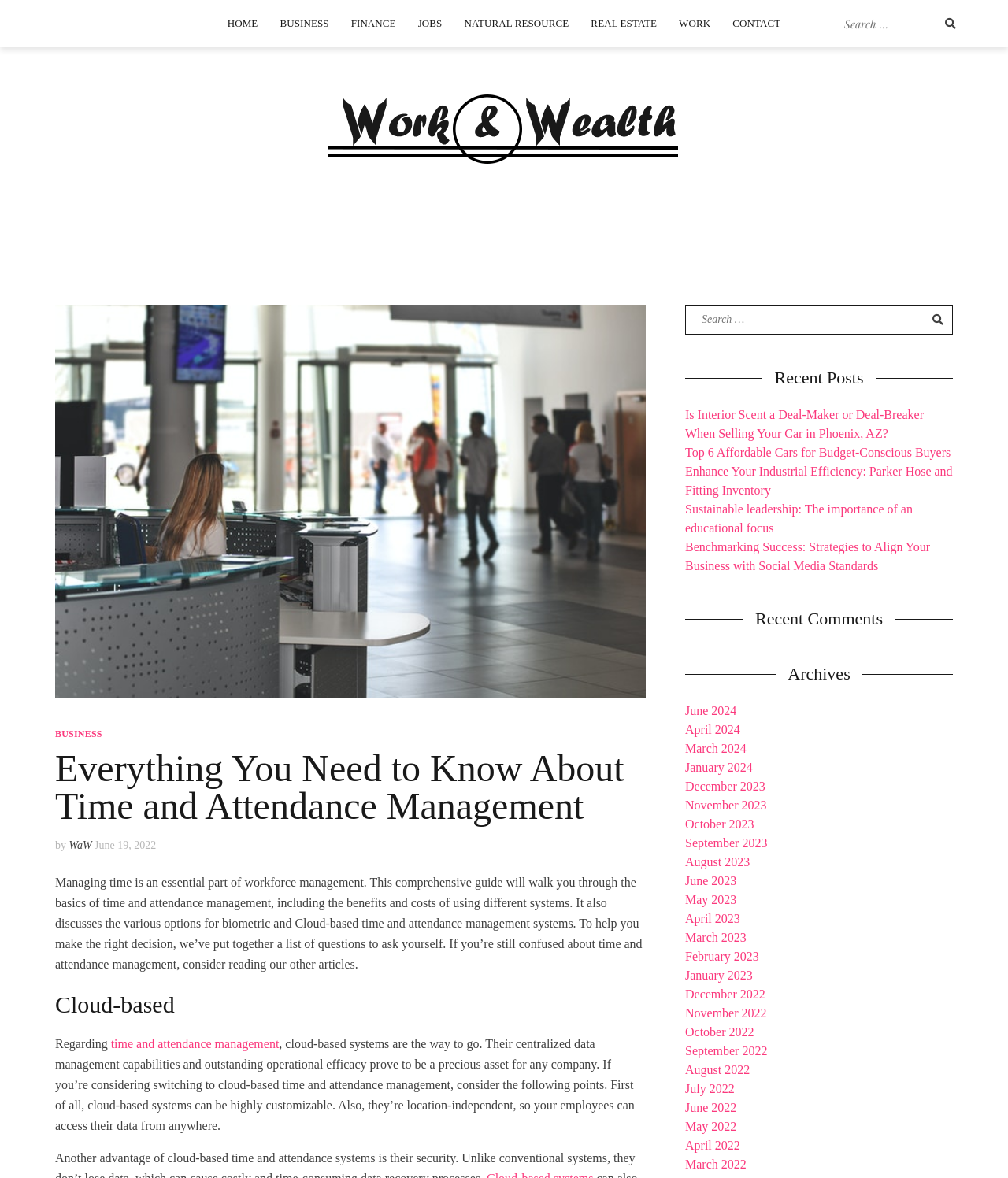Provide the bounding box coordinates of the HTML element this sentence describes: "alt="workandwealth.com"". The bounding box coordinates consist of four float numbers between 0 and 1, i.e., [left, top, right, bottom].

[0.324, 0.077, 0.676, 0.144]